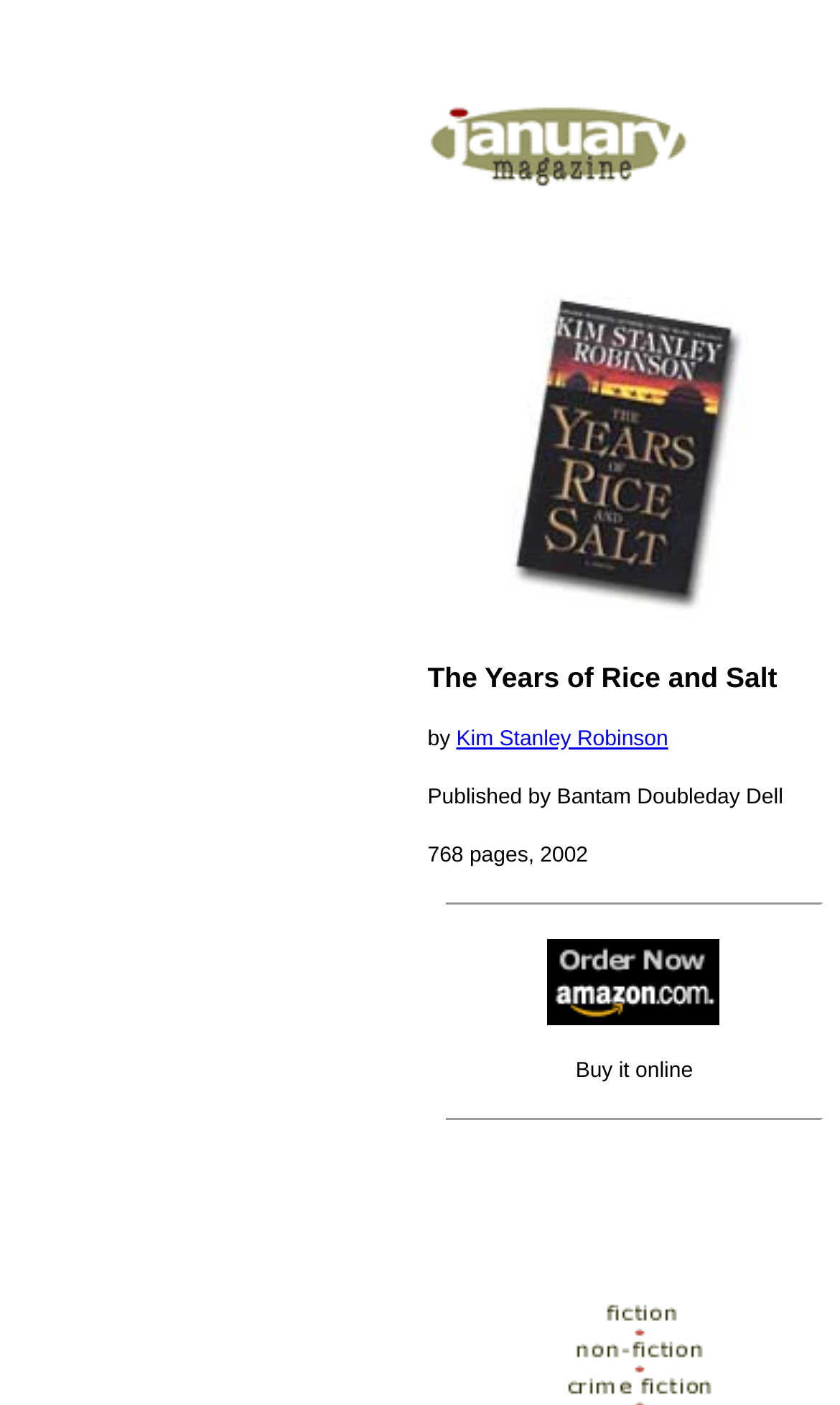Who is the author of the book?
Using the image, provide a detailed and thorough answer to the question.

I found the author's name by looking at the link element with the content 'Kim Stanley Robinson' located at [0.543, 0.51, 0.795, 0.537].